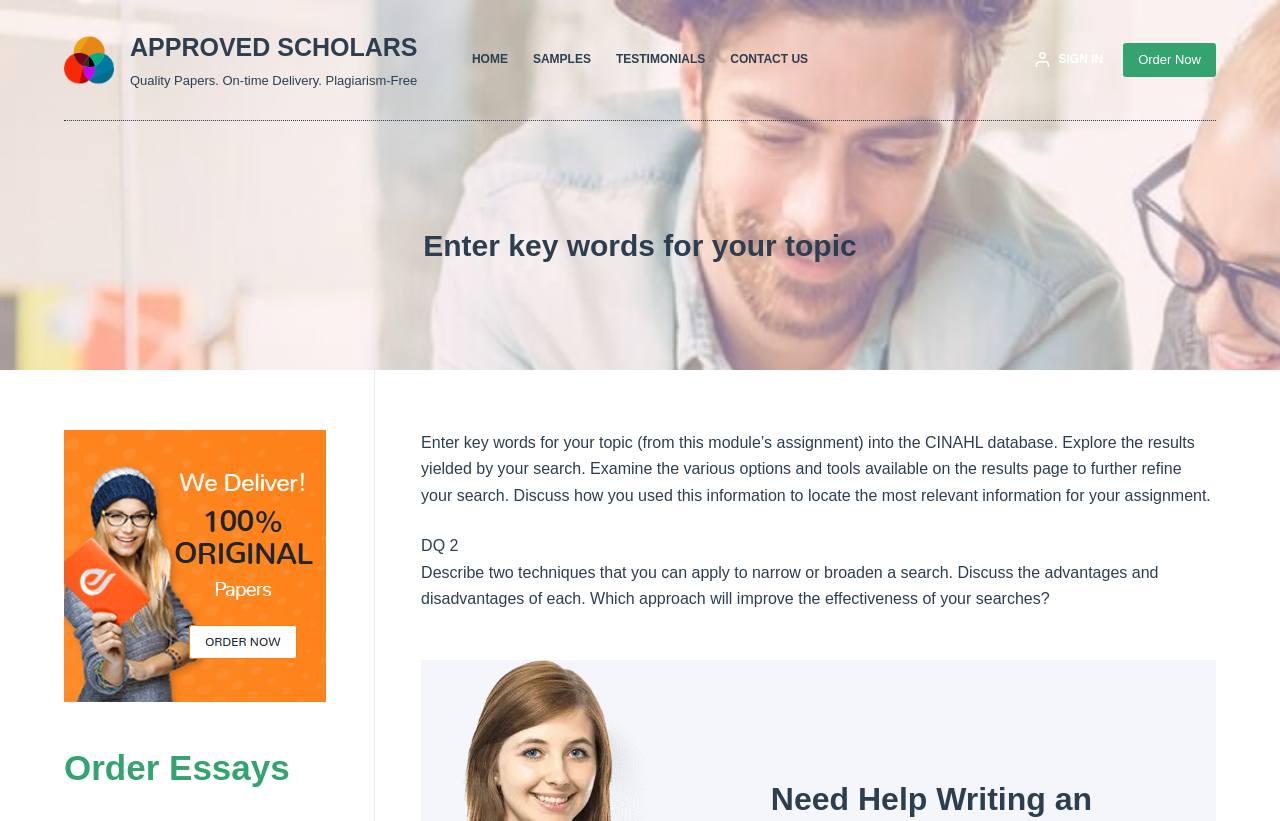Determine the bounding box coordinates of the clickable element to achieve the following action: 'Click on the 'SIGN IN' link'. Provide the coordinates as four float values between 0 and 1, formatted as [left, top, right, bottom].

[0.809, 0.061, 0.862, 0.085]